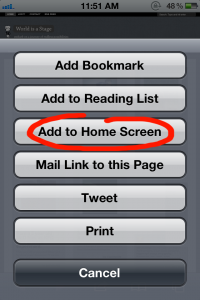Thoroughly describe everything you see in the image.

The image displays a screenshot from an iOS device, showcasing a dialog box that appears when attempting to add a webpage to the home screen. Highlighted prominently in red is the option "Add to Home Screen," which is an essential step for users looking to create a quick-access icon on their device. The surrounding buttons include options to "Add Bookmark," "Add to Reading List," "Mail Link to this Page," "Tweet," and "Print," as well as a "Cancel" option at the bottom. This visual serves as a guide for users who are following instructions to personalize their home screens with specific websites, emphasizing the simplicity of the process.